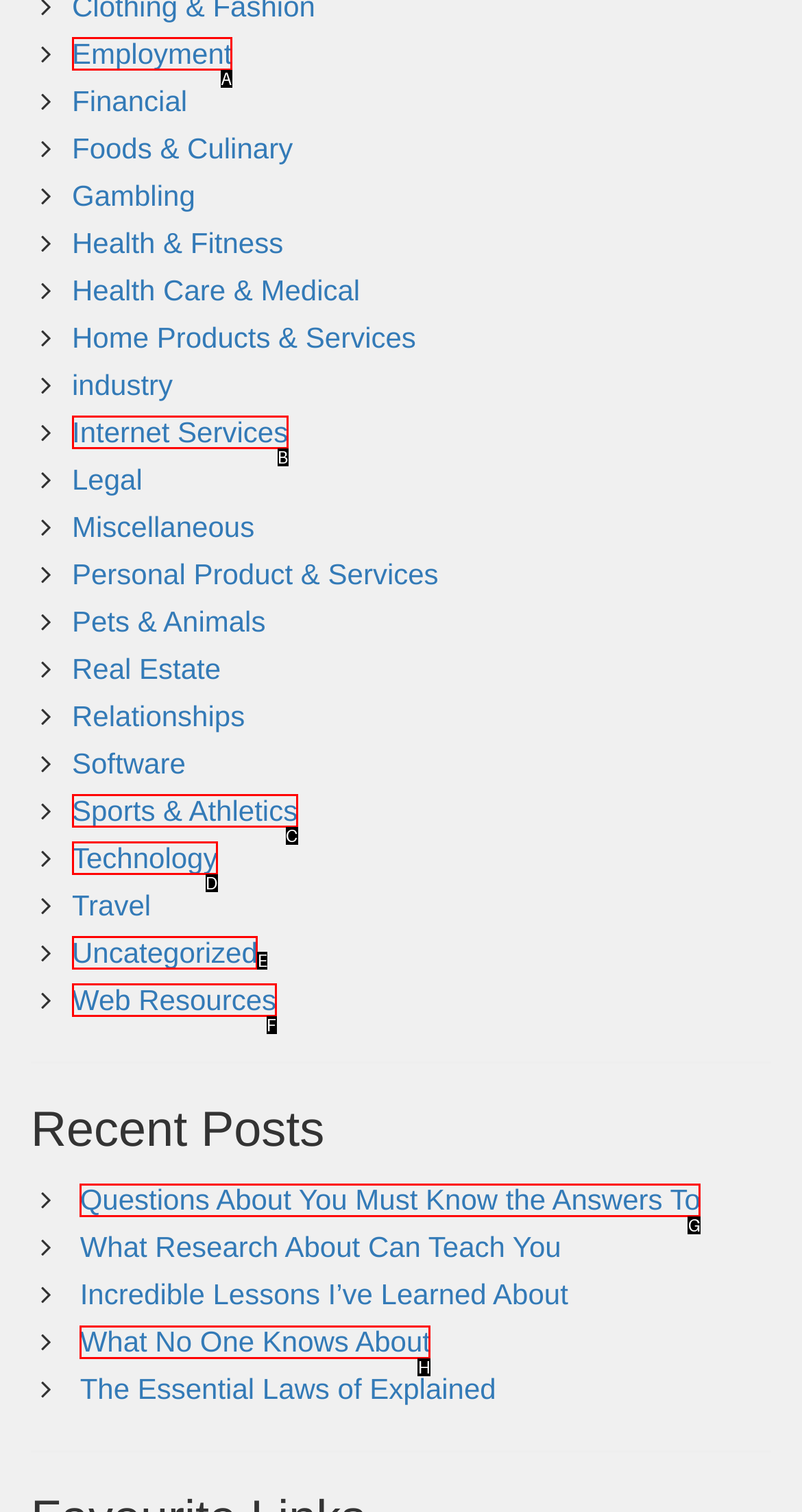Given the description: Web Resources, select the HTML element that best matches it. Reply with the letter of your chosen option.

F